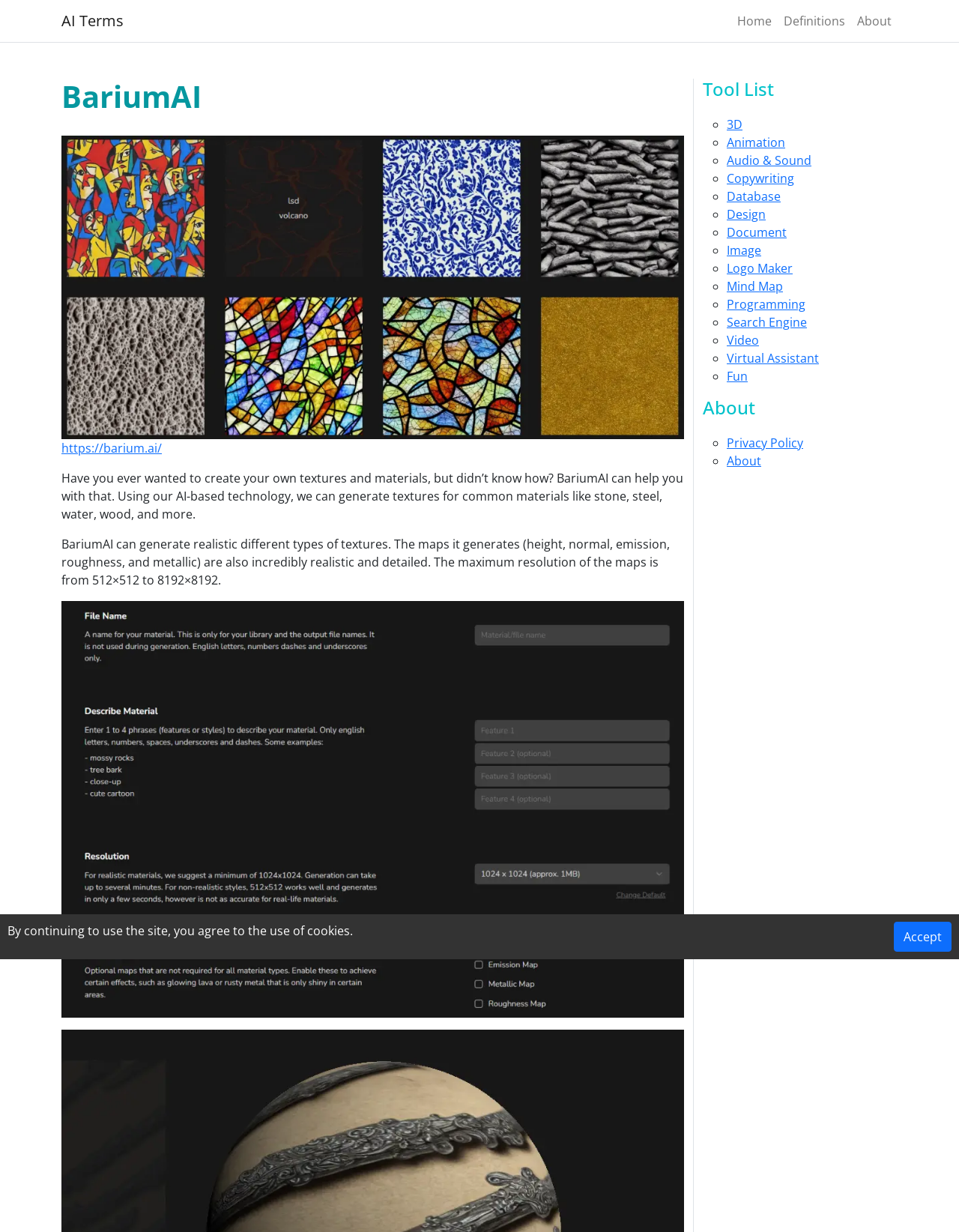How many tools are listed on the webpage?
Refer to the image and respond with a one-word or short-phrase answer.

18